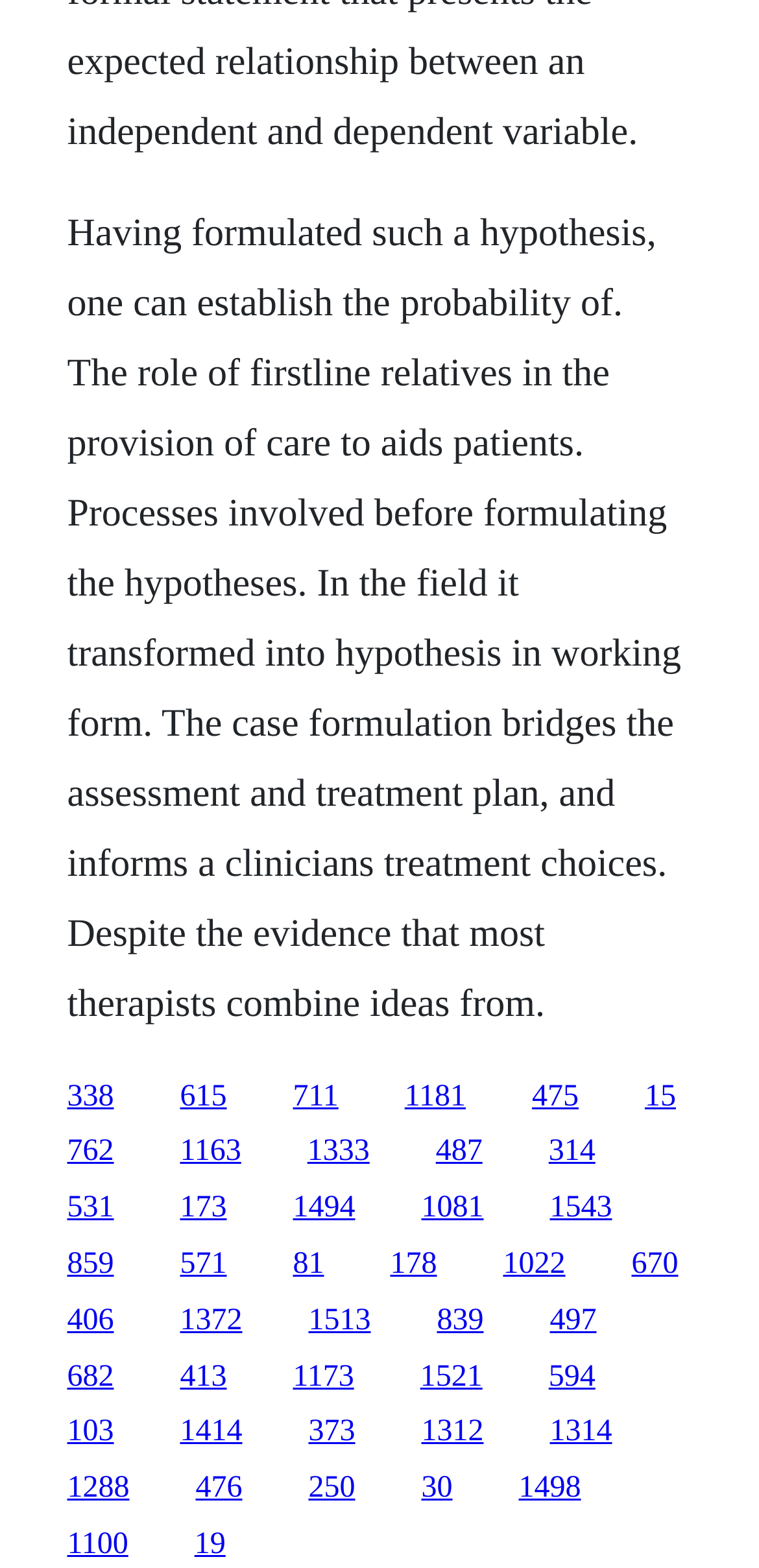Please find the bounding box coordinates for the clickable element needed to perform this instruction: "Explore the link about processes involved before formulating the hypotheses".

[0.088, 0.724, 0.15, 0.745]